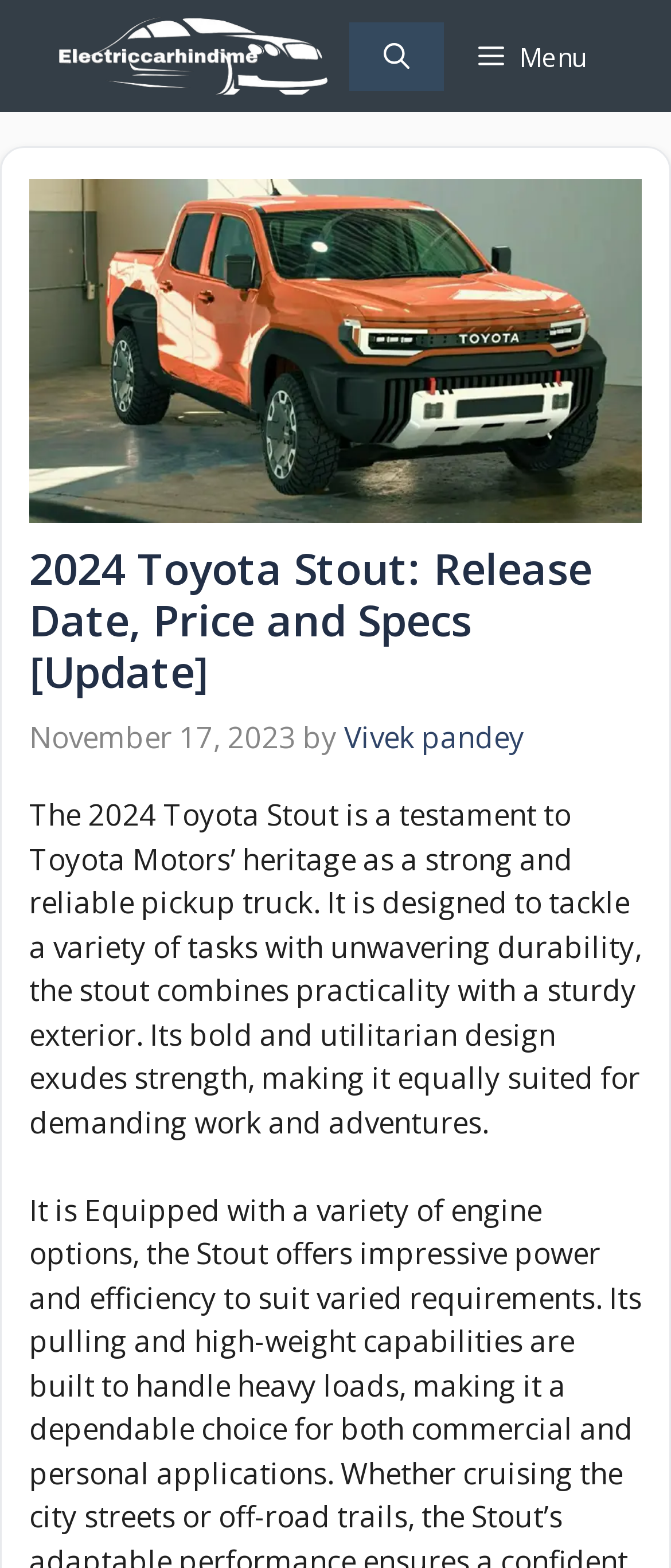Give a comprehensive overview of the webpage, including key elements.

The webpage is about the 2024 Toyota Stout Pickup Truck, focusing on its release date, price, and specs. At the top, there is a primary navigation menu on the left, accompanied by a "Menu" button on the right. Below the navigation menu, there is a prominent image of the Toyota Stout, taking up most of the width of the page.

Above the image, there is a header section with a heading that reads "2024 Toyota Stout: Release Date, Price and Specs [Update]" in a large font. Below the heading, there is a timestamp indicating that the article was published on November 17, 2023, followed by the author's name, "Vivek Pandey".

The main content of the page is a paragraph of text that describes the 2024 Toyota Stout as a reliable pickup truck designed for durability and practicality, with a bold and utilitarian design. This text is positioned below the image and header section, taking up most of the page's width.

On the top right, there is an "Open search" button, which is positioned above the primary navigation menu.